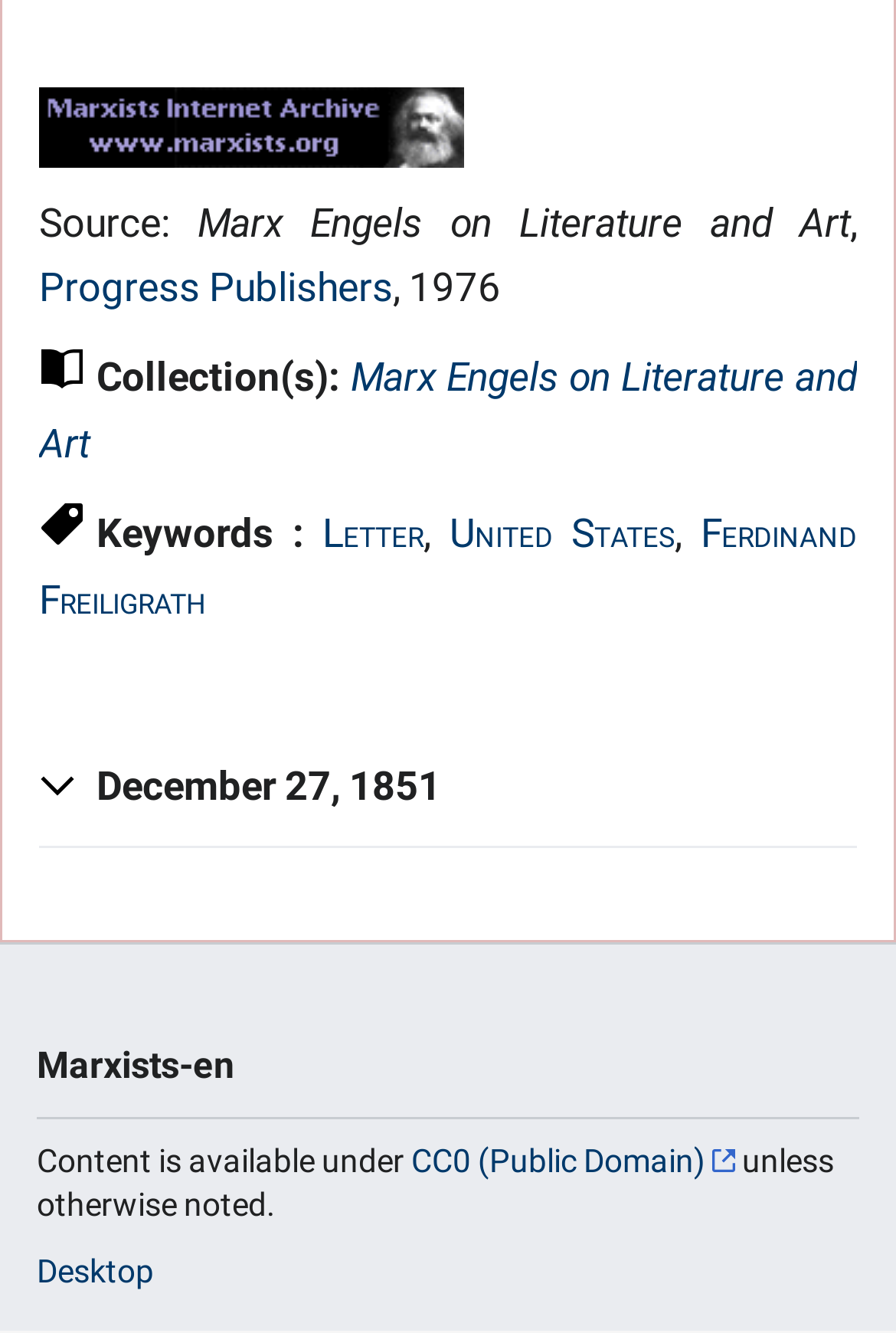Using the description: "parent_node: Author(s)	Karl Marx", determine the UI element's bounding box coordinates. Ensure the coordinates are in the format of four float numbers between 0 and 1, i.e., [left, top, right, bottom].

[0.044, 0.076, 0.518, 0.11]